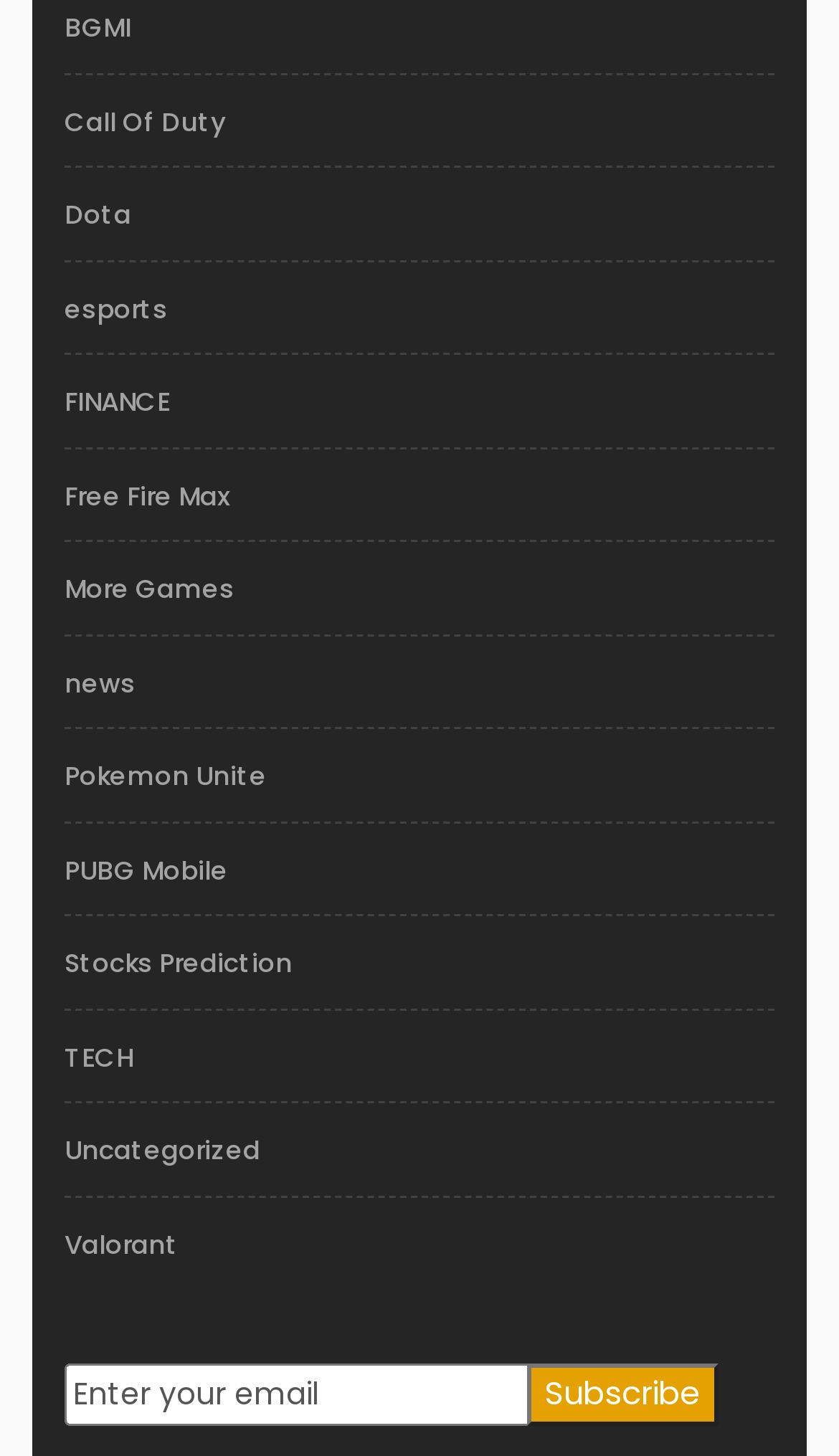Find the bounding box coordinates of the element's region that should be clicked in order to follow the given instruction: "Subscribe to the newsletter". The coordinates should consist of four float numbers between 0 and 1, i.e., [left, top, right, bottom].

[0.628, 0.937, 0.856, 0.979]